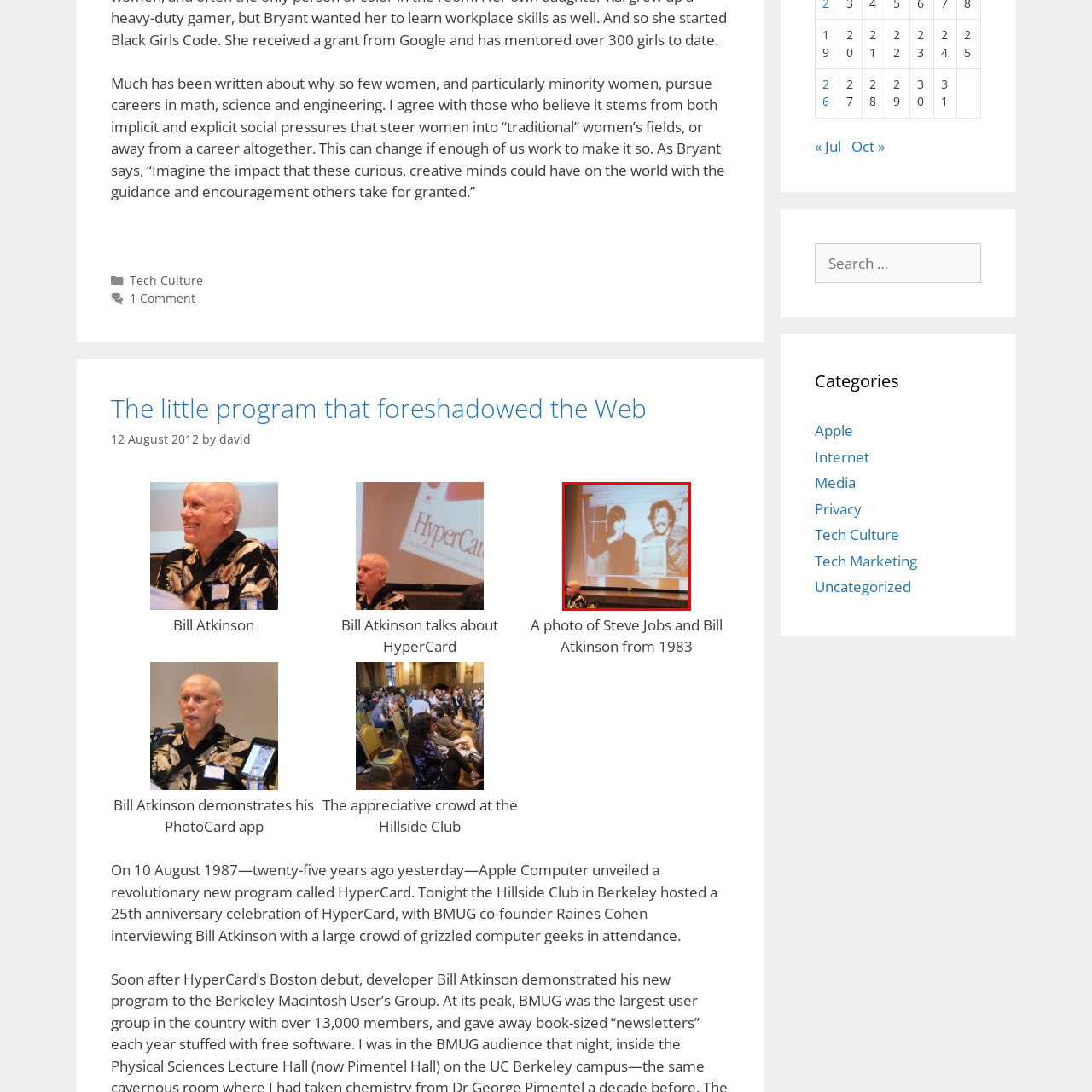Provide a comprehensive description of the content within the red-highlighted area of the image.

The image captures a moment from a presentation, showcasing a historic photograph of Steve Jobs and Bill Atkinson, taken in 1983. In the image, Jobs is portrayed with a playful expression as he gestures with a finger to his lips in a shushing motion, while Atkinson proudly holds up a prototype computer. The backdrop of the presentation highlights their contributions to technology, specifically referencing their work with the revolutionary HyperCard software launched by Apple. The setting suggests an event celebrating the legacy of HyperCard, featuring a speaker who is likely sharing insights about these influential figures and their groundbreaking innovations in computing.